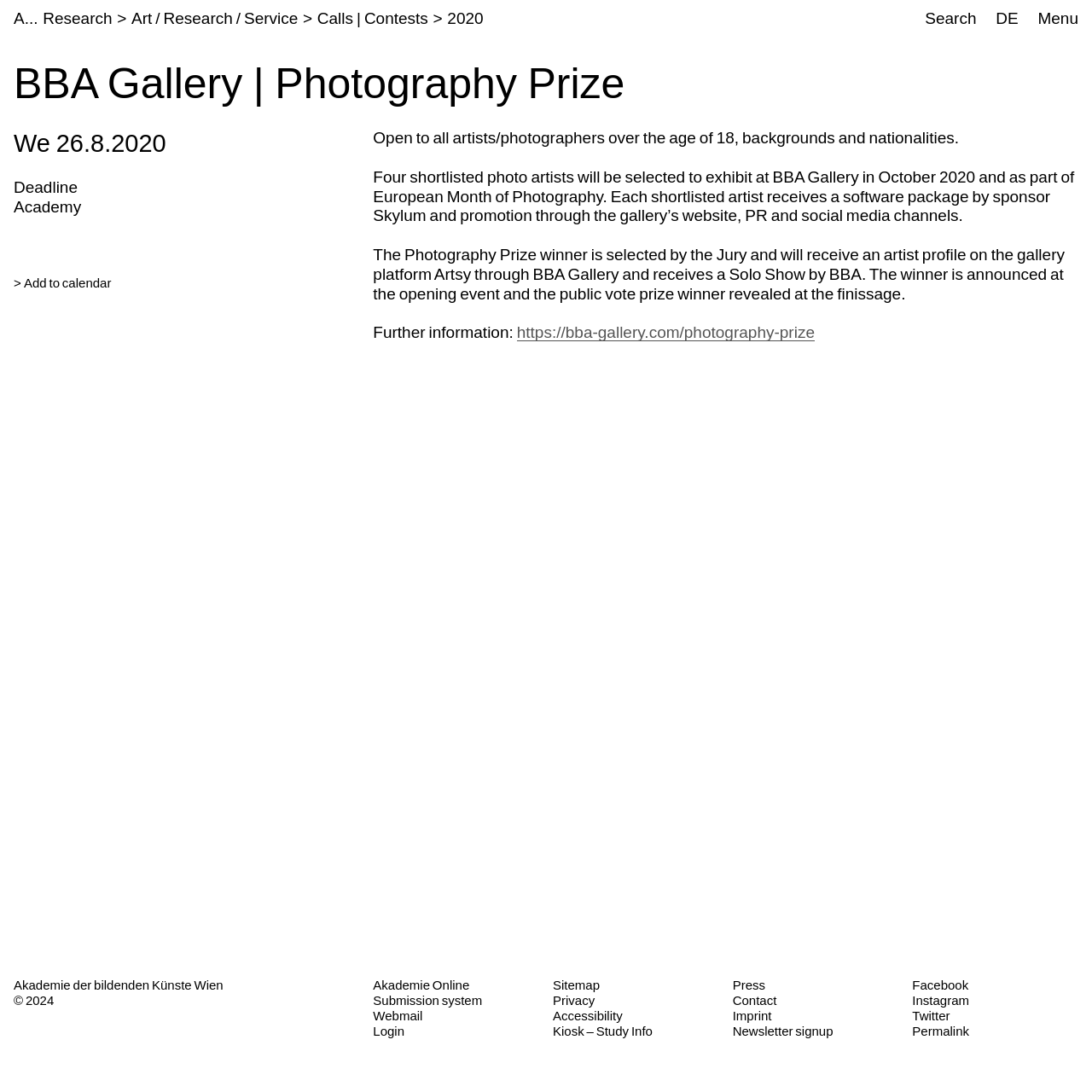Provide the bounding box coordinates for the specified HTML element described in this description: "Kiosk – Study Info". The coordinates should be four float numbers ranging from 0 to 1, in the format [left, top, right, bottom].

[0.506, 0.938, 0.598, 0.951]